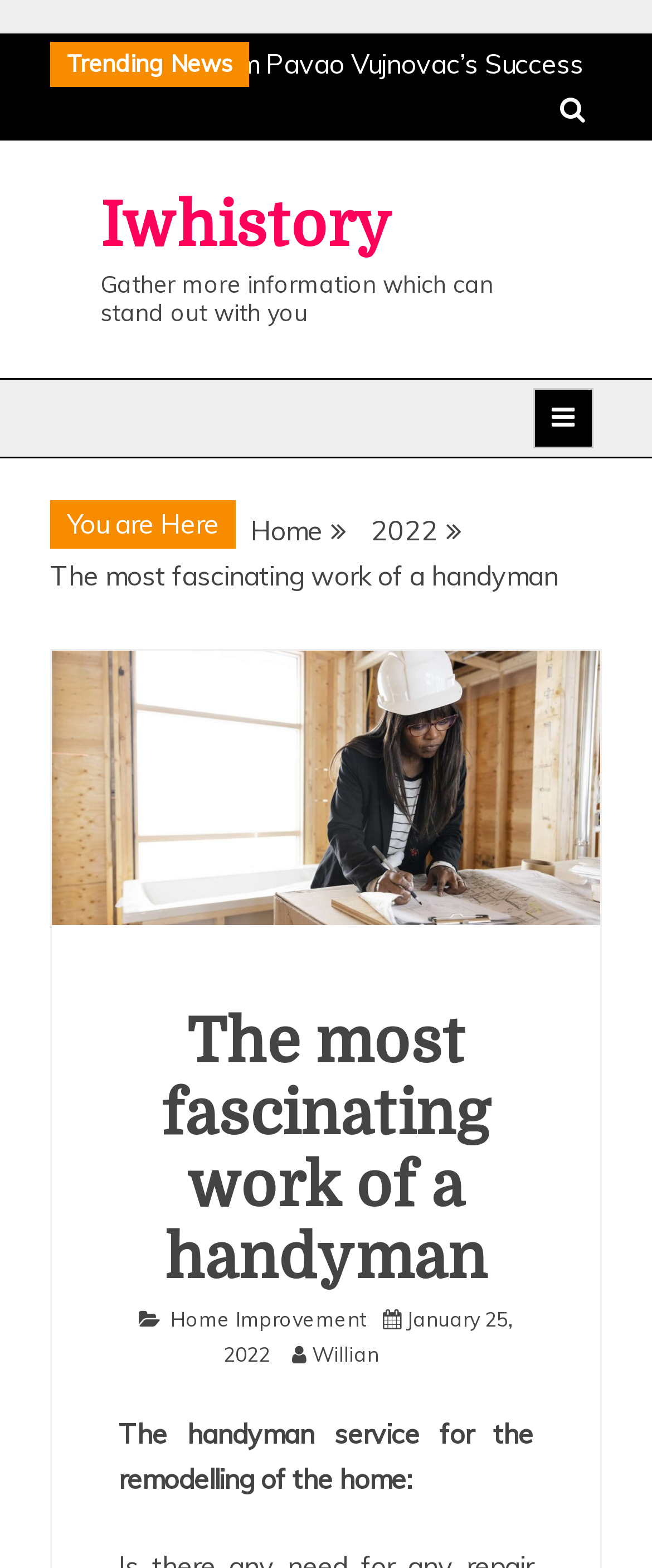Determine the bounding box coordinates for the area you should click to complete the following instruction: "Click on the trending news".

[0.103, 0.031, 0.356, 0.05]